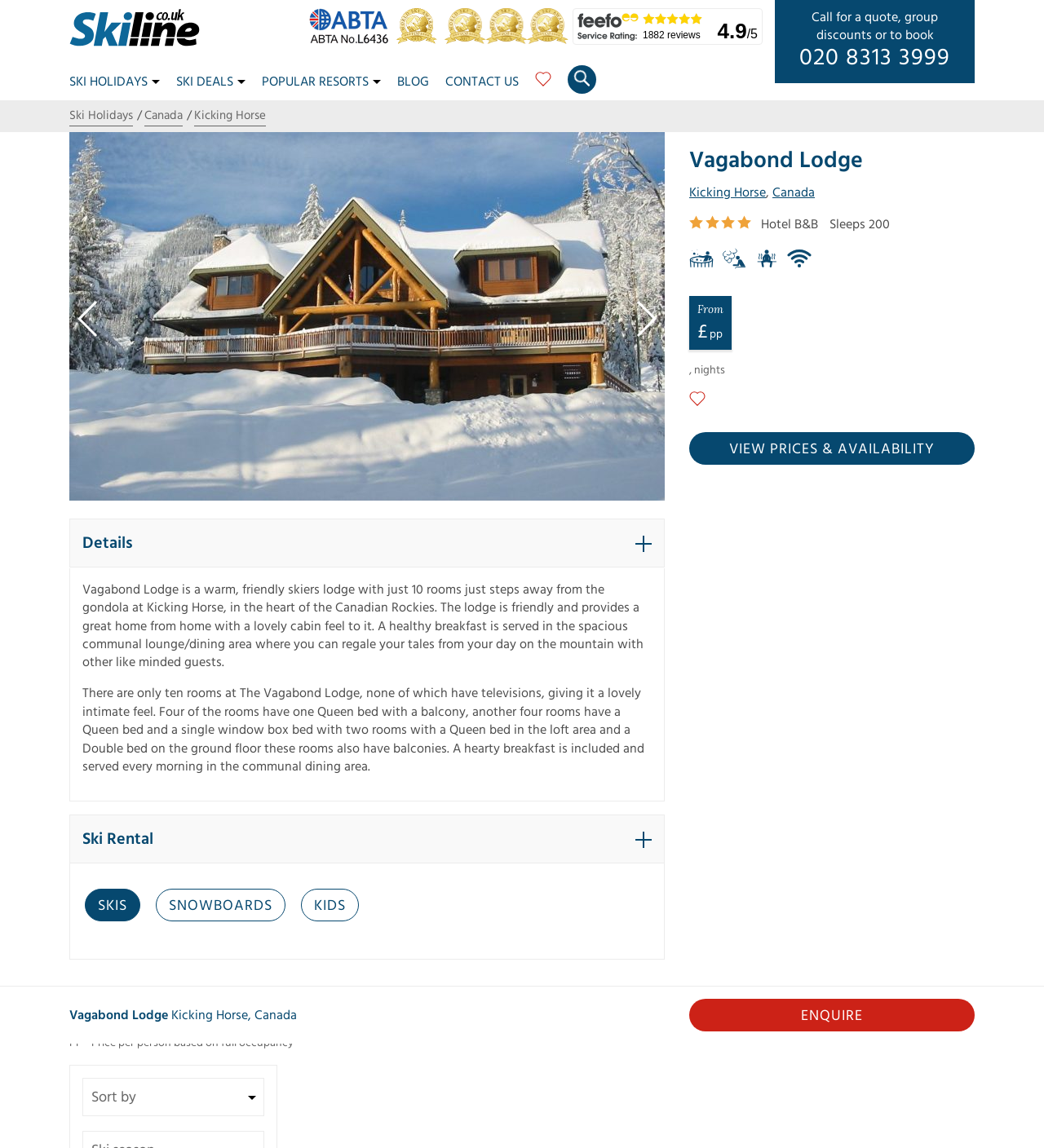Please specify the bounding box coordinates in the format (top-left x, top-left y, bottom-right x, bottom-right y), with all values as floating point numbers between 0 and 1. Identify the bounding box of the UI element described by: View prices & availability

[0.66, 0.376, 0.934, 0.405]